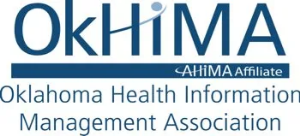What is the significance of the logo's design?
Please ensure your answer to the question is detailed and covers all necessary aspects.

The logo's design reflects a sense of professionalism and affiliation with a broader national organization, emphasizing the importance of health information management practices within the state of Oklahoma.